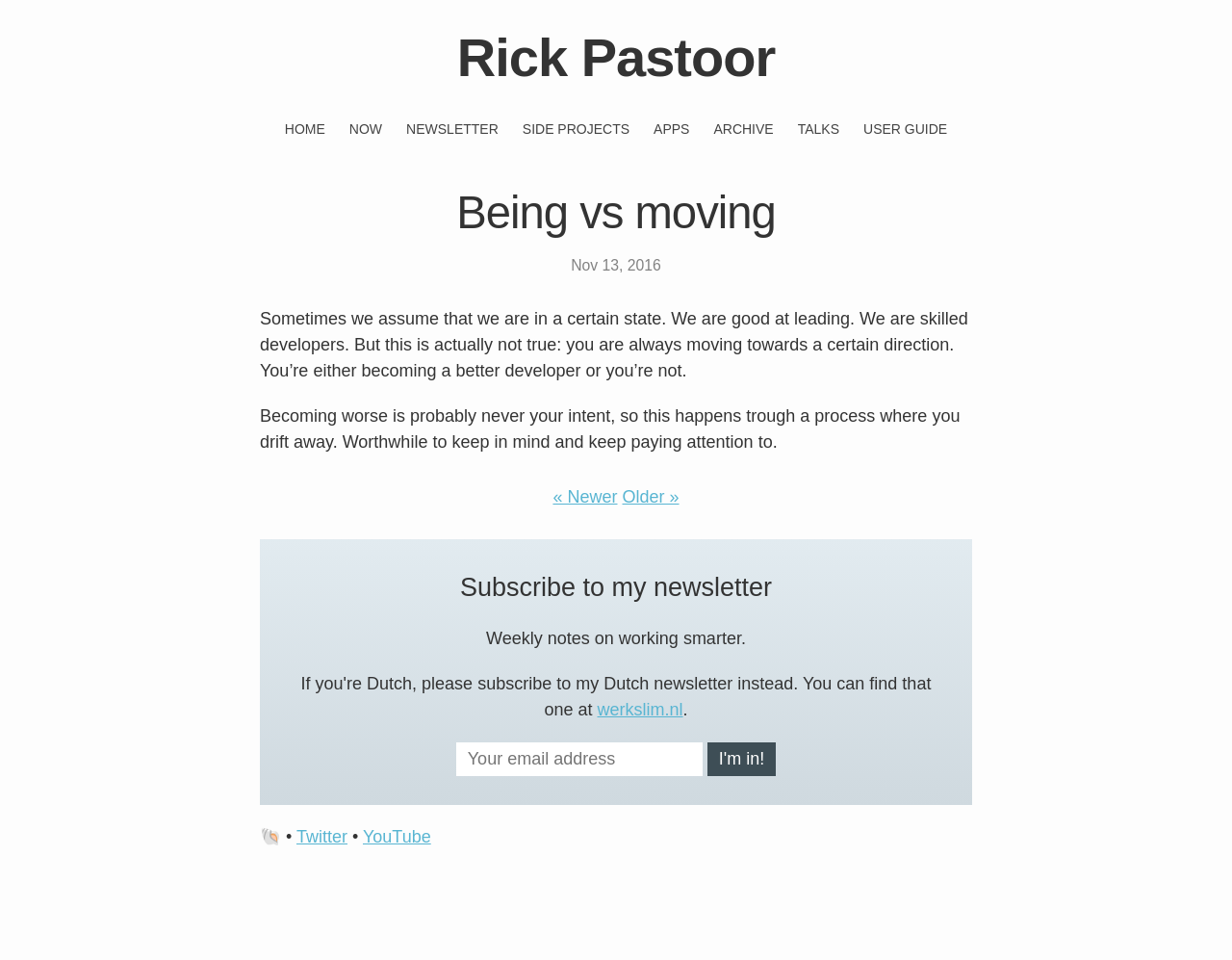Provide the bounding box coordinates of the area you need to click to execute the following instruction: "Subscribe to the newsletter".

[0.574, 0.774, 0.63, 0.809]